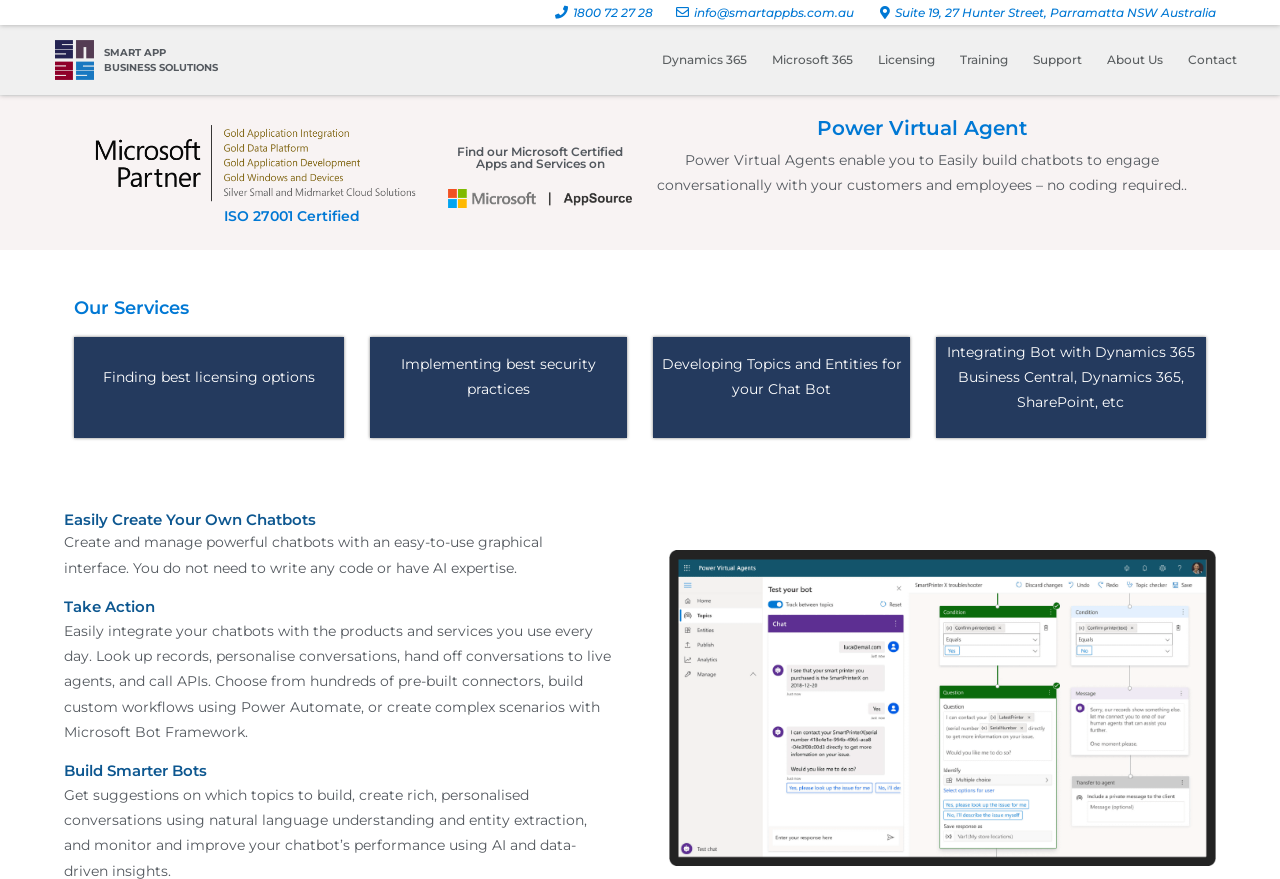What can Power Virtual Agents be used for?
Based on the image, answer the question in a detailed manner.

I found the information about Power Virtual Agents by looking at the middle section of the webpage, where the description of Power Virtual Agents is provided. According to the description, Power Virtual Agents enable users to easily build chatbots to engage conversationally with customers and employees – no coding required.